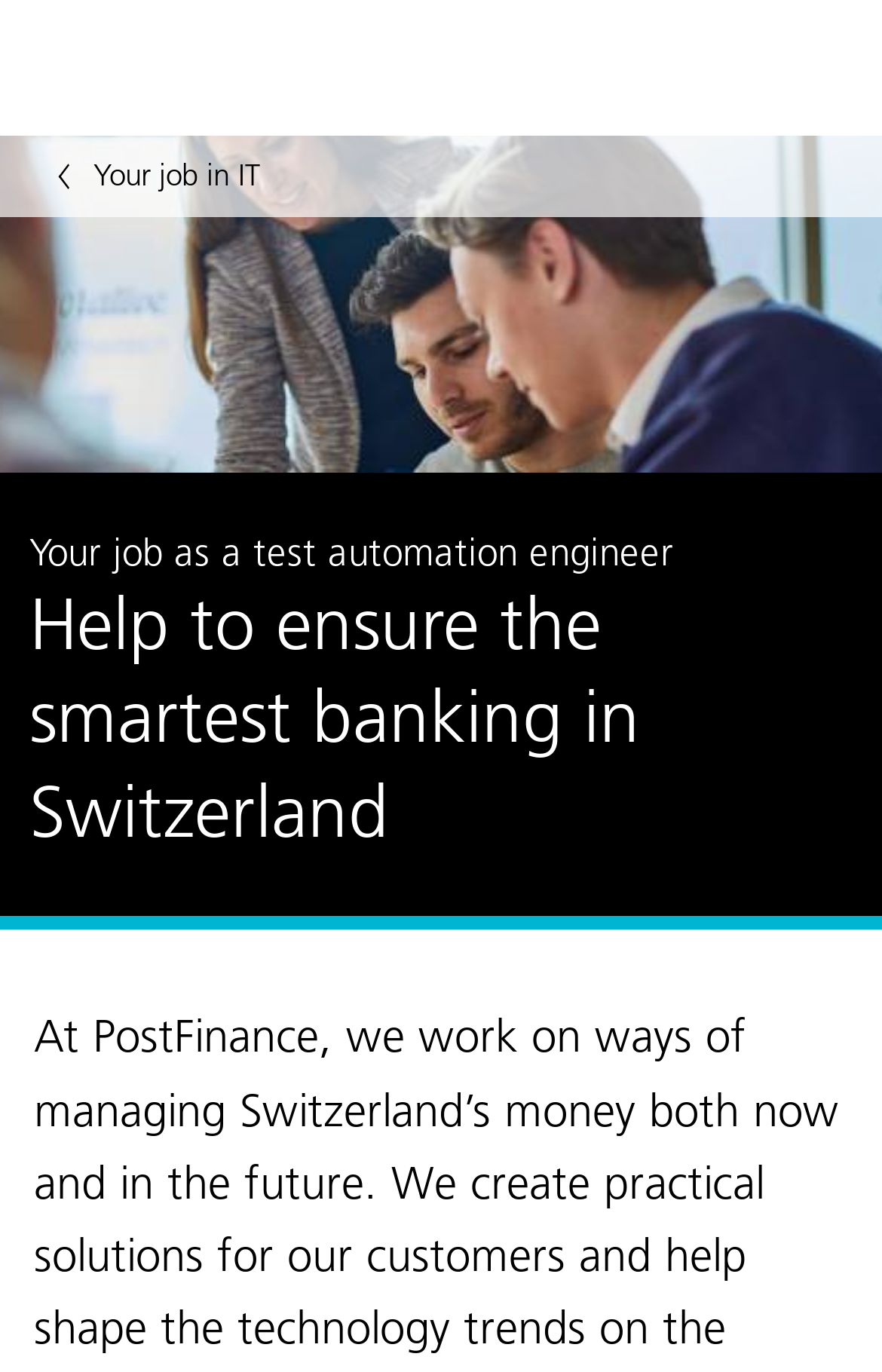What is the logo of the company?
Based on the visual, give a brief answer using one word or a short phrase.

PostFinance